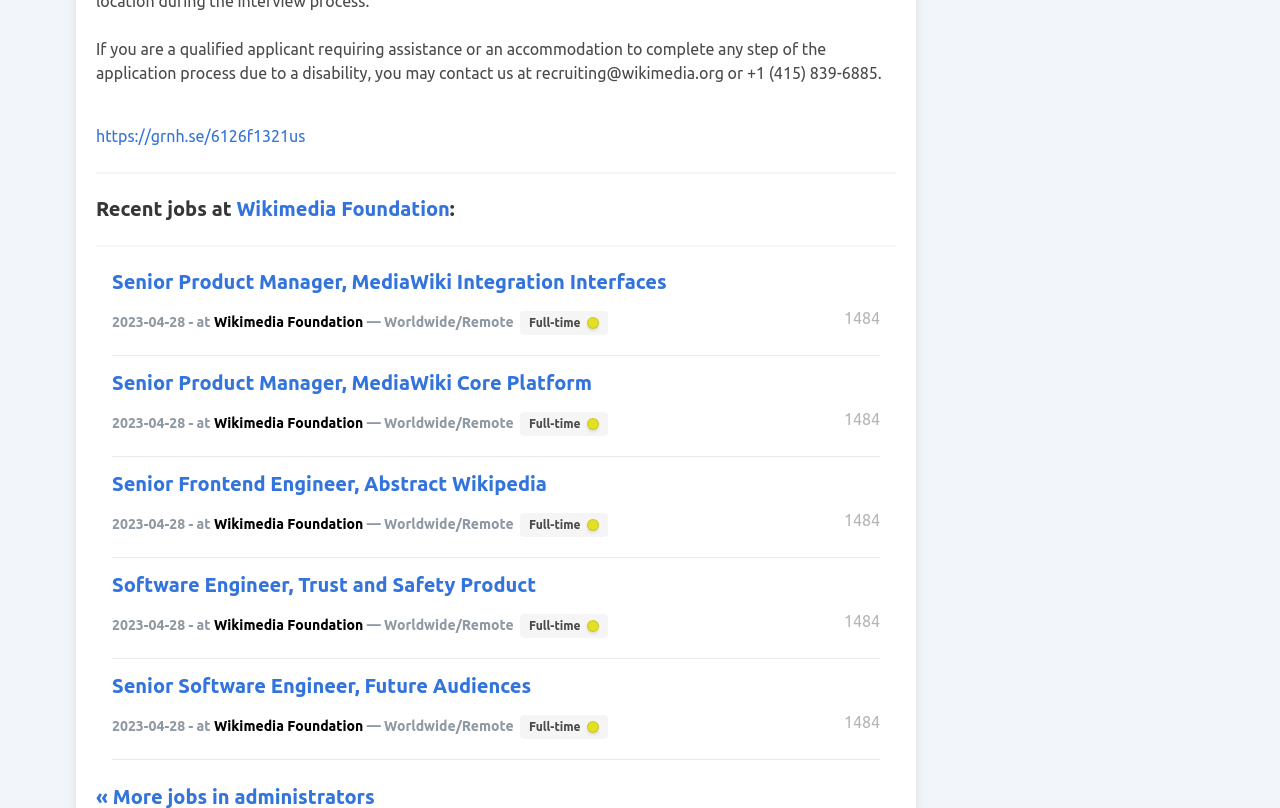Highlight the bounding box coordinates of the element that should be clicked to carry out the following instruction: "Visit Wikimedia Foundation website". The coordinates must be given as four float numbers ranging from 0 to 1, i.e., [left, top, right, bottom].

[0.185, 0.244, 0.351, 0.272]